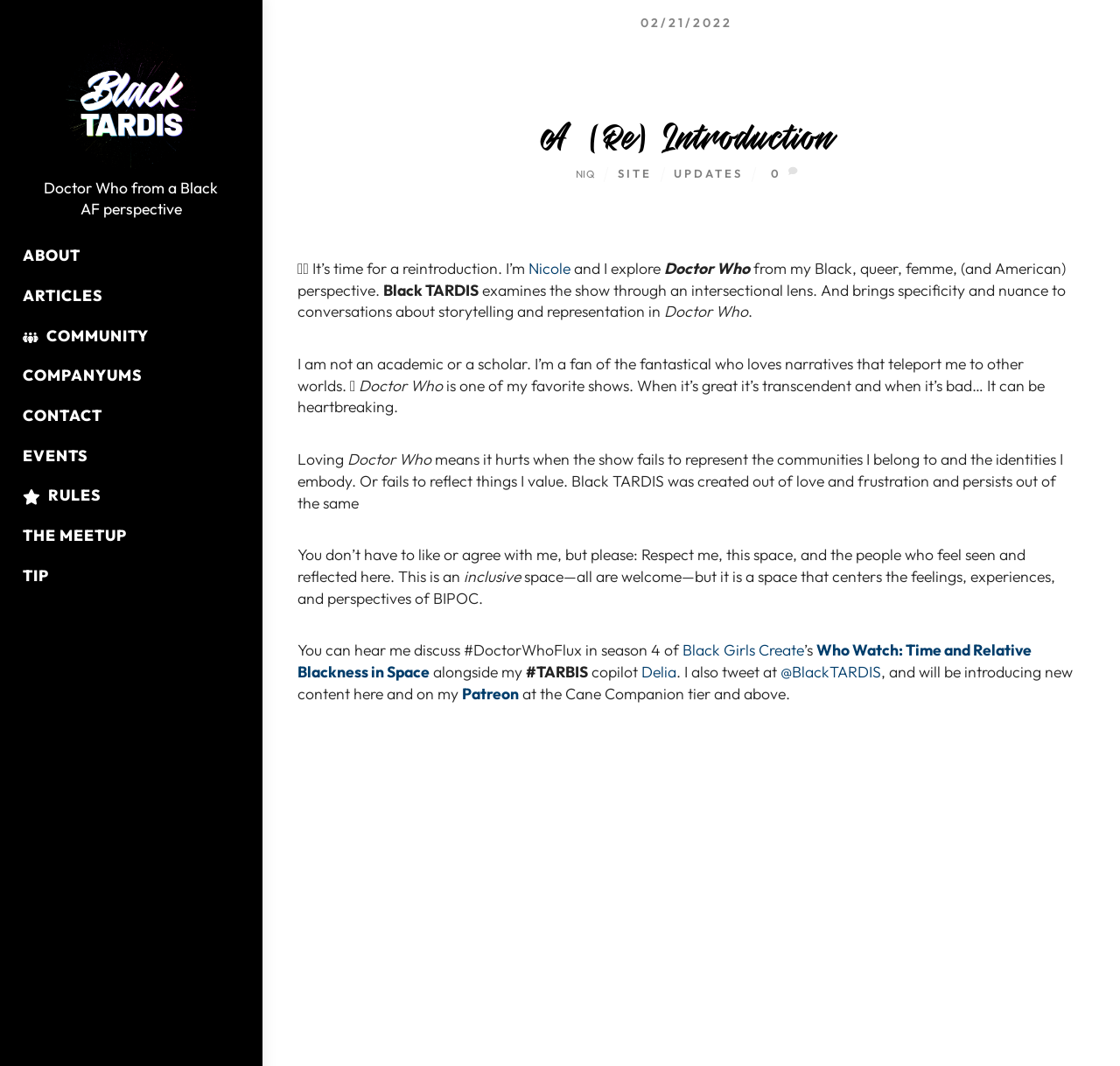Please provide a short answer using a single word or phrase for the question:
What is the name of the website?

Black TARDIS